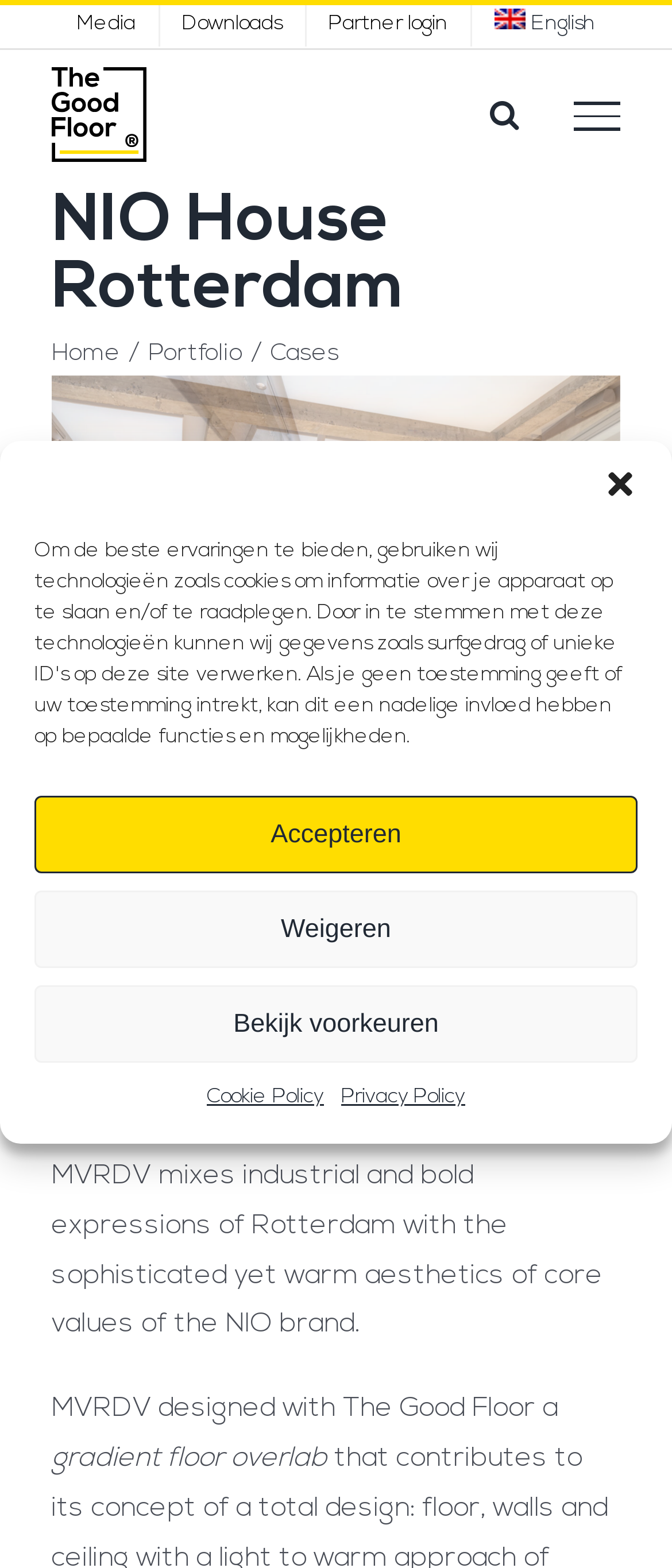How many images are there on the webpage?
From the screenshot, supply a one-word or short-phrase answer.

6